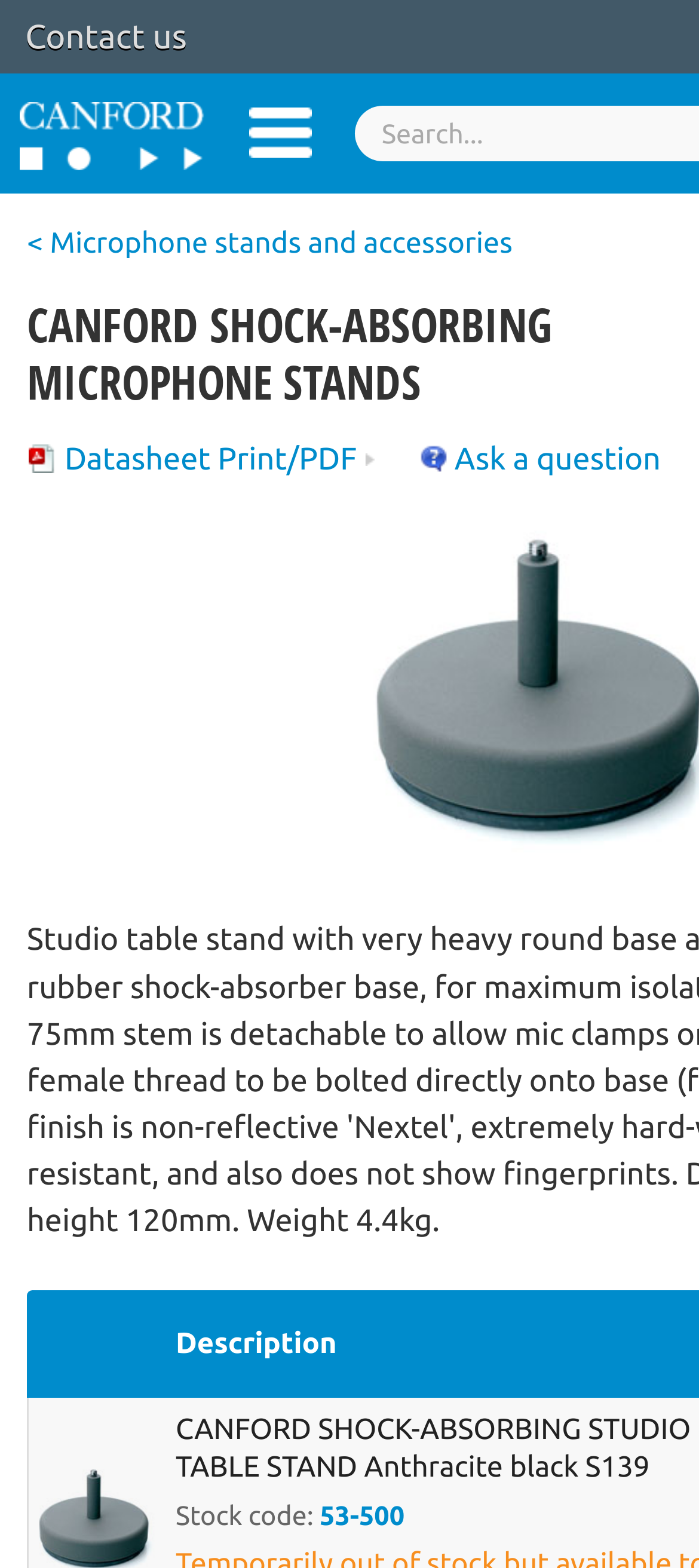Please study the image and answer the question comprehensively:
What is the purpose of the 'Ask a question' link?

I inferred the purpose of the 'Ask a question' link by its text content. The link is likely to lead to a page or form where users can ask questions about the products or services offered by the company.